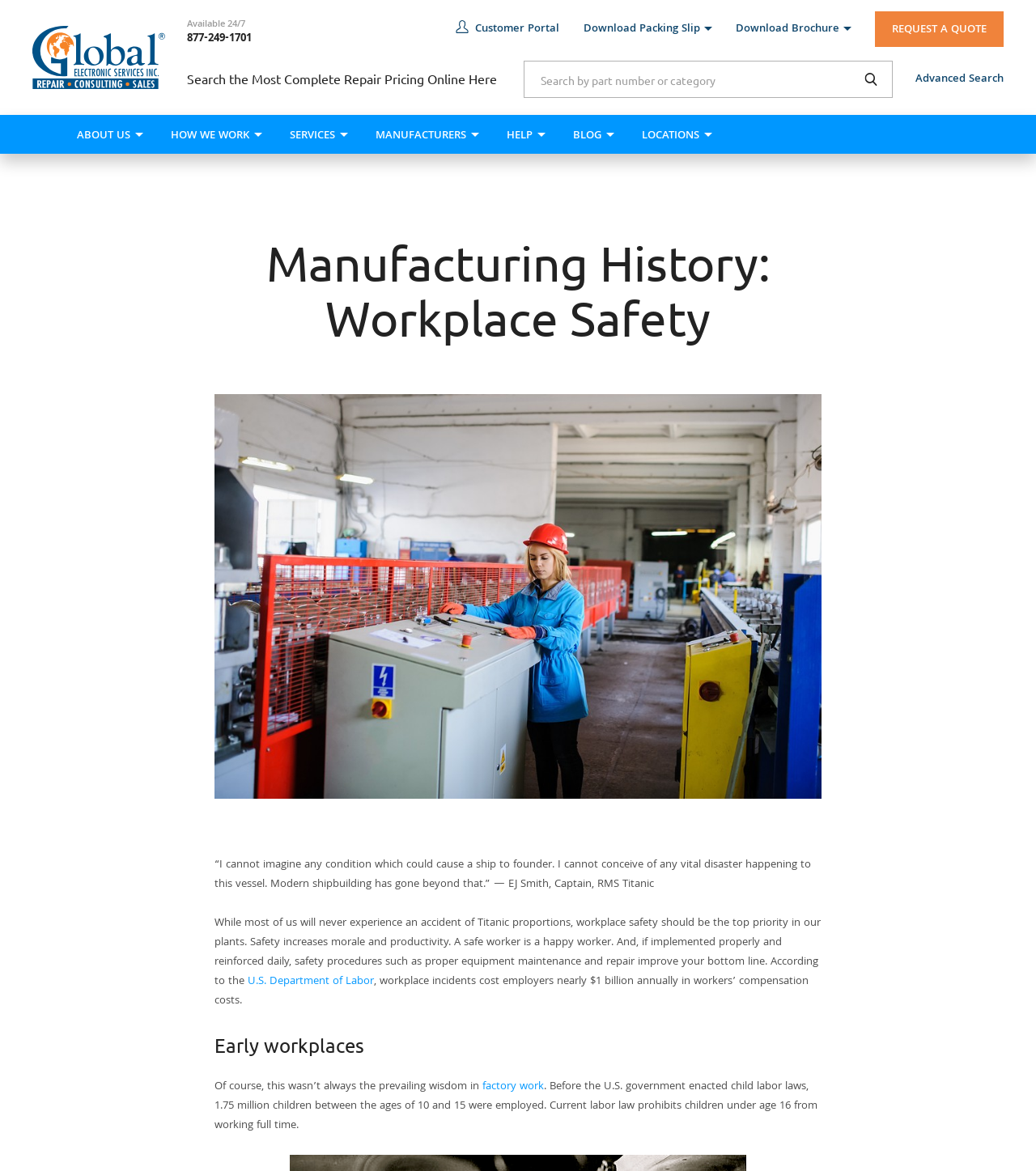Provide the bounding box coordinates of the area you need to click to execute the following instruction: "Read the article by Nicky Katt".

None